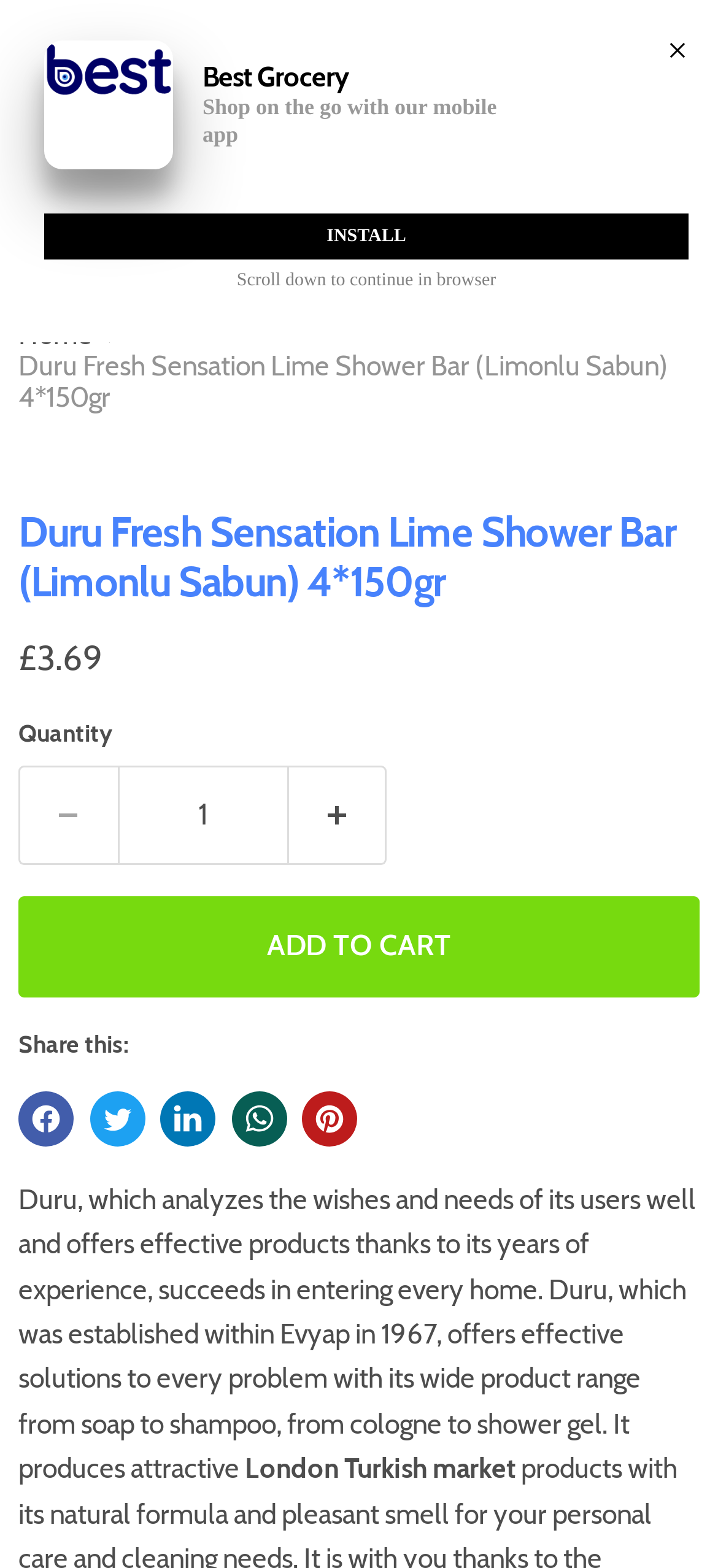Given the element description parent_node: DOWNLOAD OUR APP, specify the bounding box coordinates of the corresponding UI element in the format (top-left x, top-left y, bottom-right x, bottom-right y). All values must be between 0 and 1.

[0.918, 0.014, 0.979, 0.042]